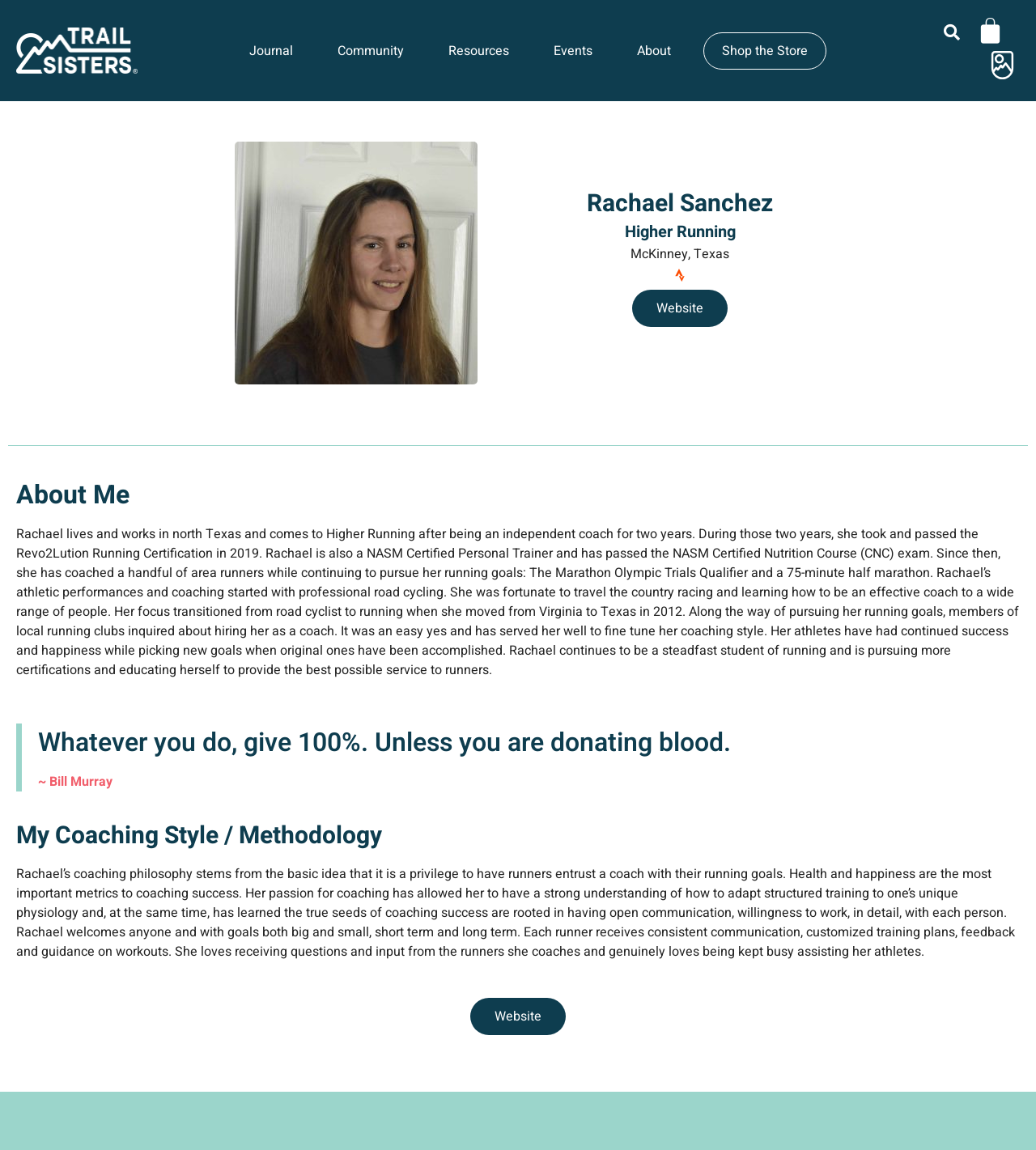Provide the bounding box coordinates for the area that should be clicked to complete the instruction: "Go to the Website".

[0.61, 0.252, 0.702, 0.284]